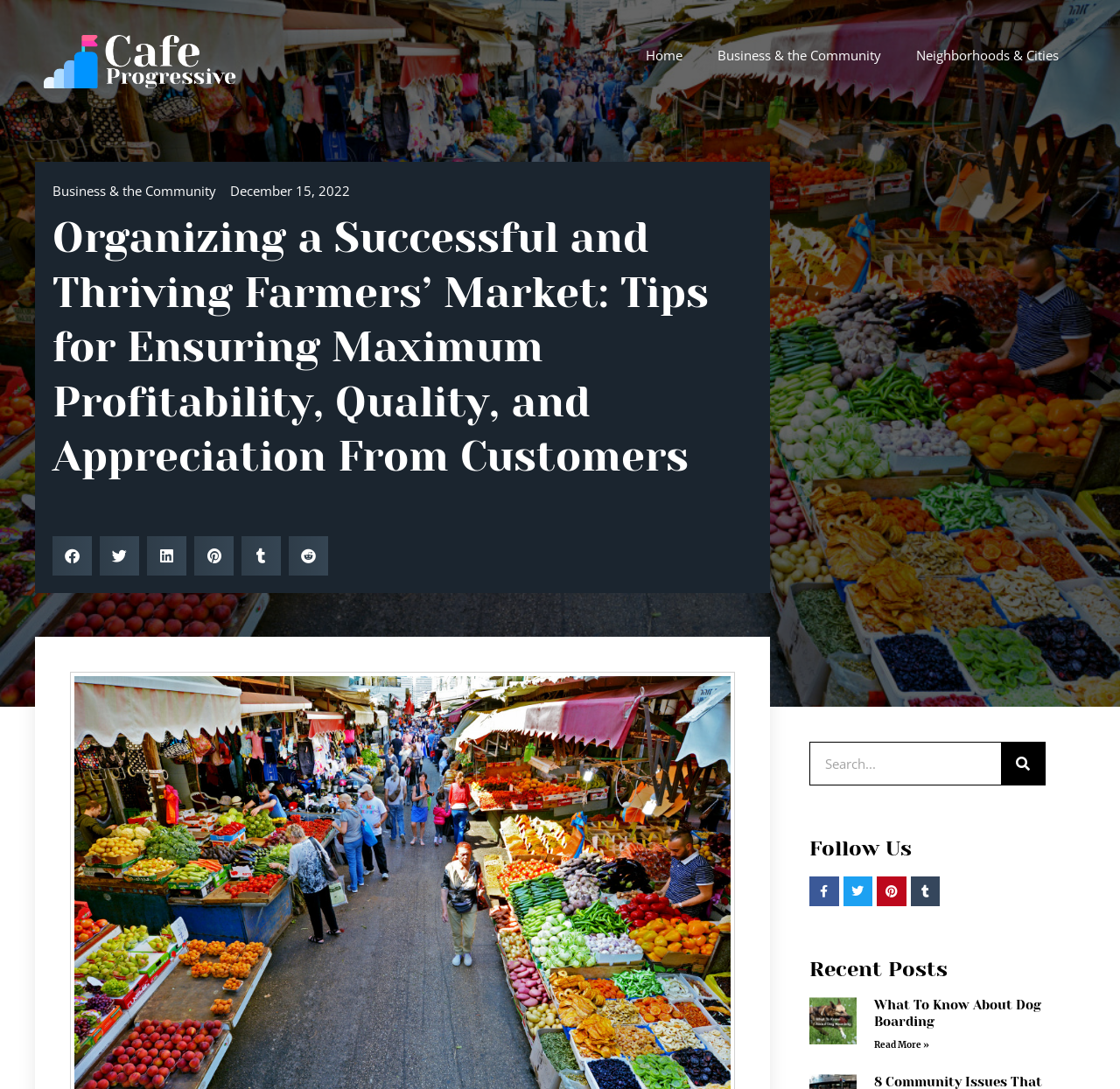Could you highlight the region that needs to be clicked to execute the instruction: "Read more about 'What To Know About Dog Boarding'"?

[0.78, 0.954, 0.83, 0.965]